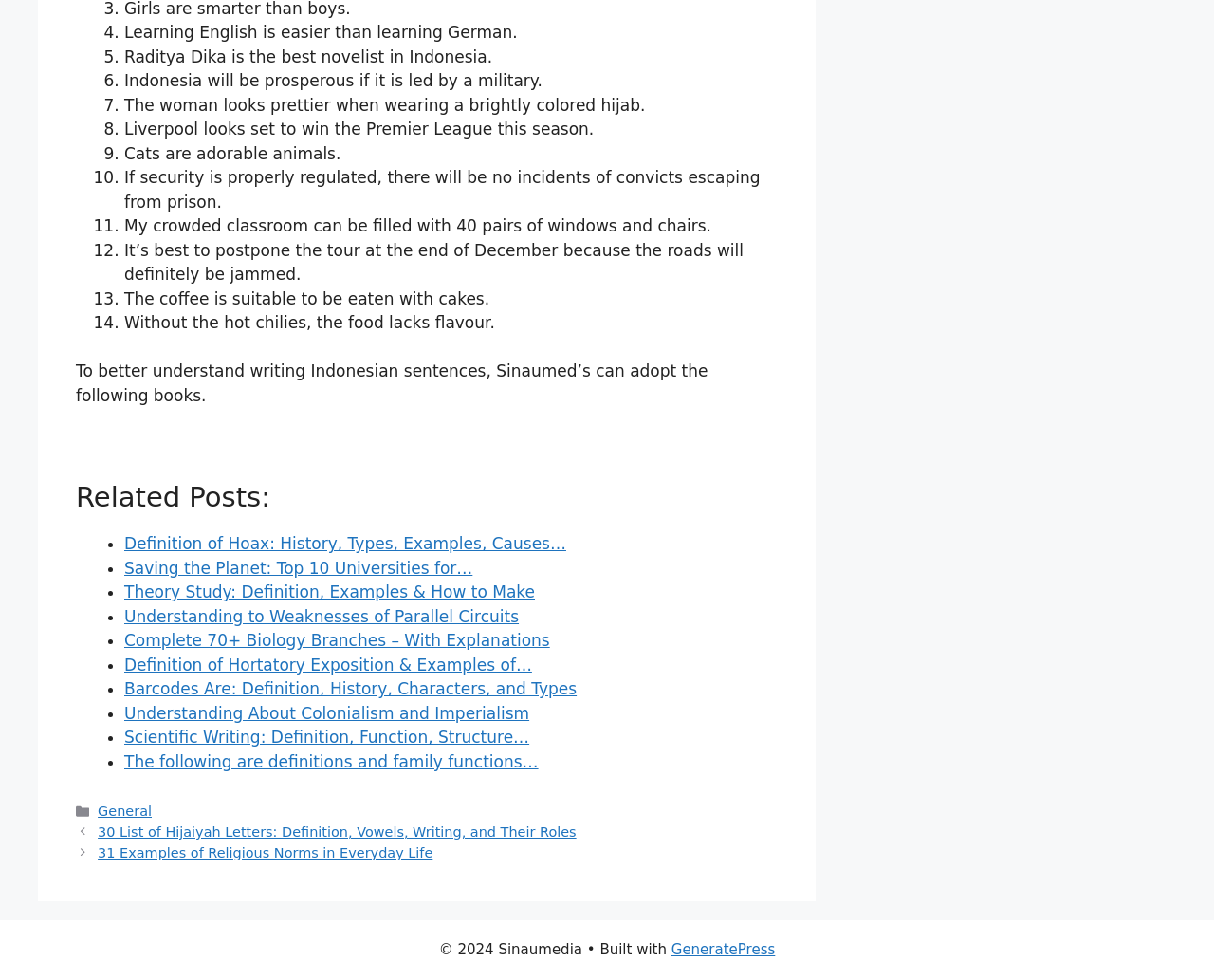Find the bounding box coordinates of the element to click in order to complete the given instruction: "Click on the link 'Definition of Hoax: History, Types, Examples, Causes…'."

[0.102, 0.545, 0.466, 0.565]